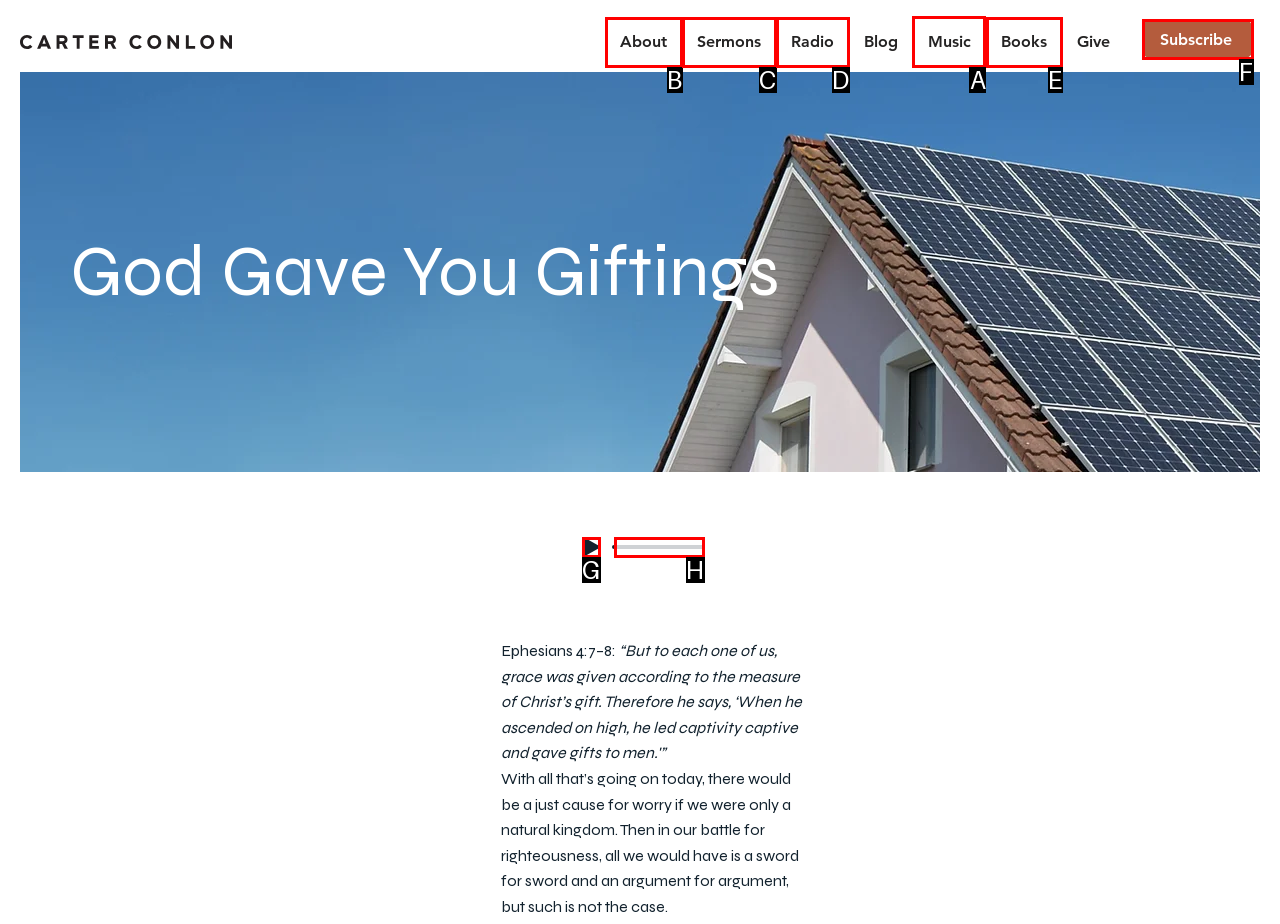Which lettered option should be clicked to achieve the task: Click the 'Music' link? Choose from the given choices.

A